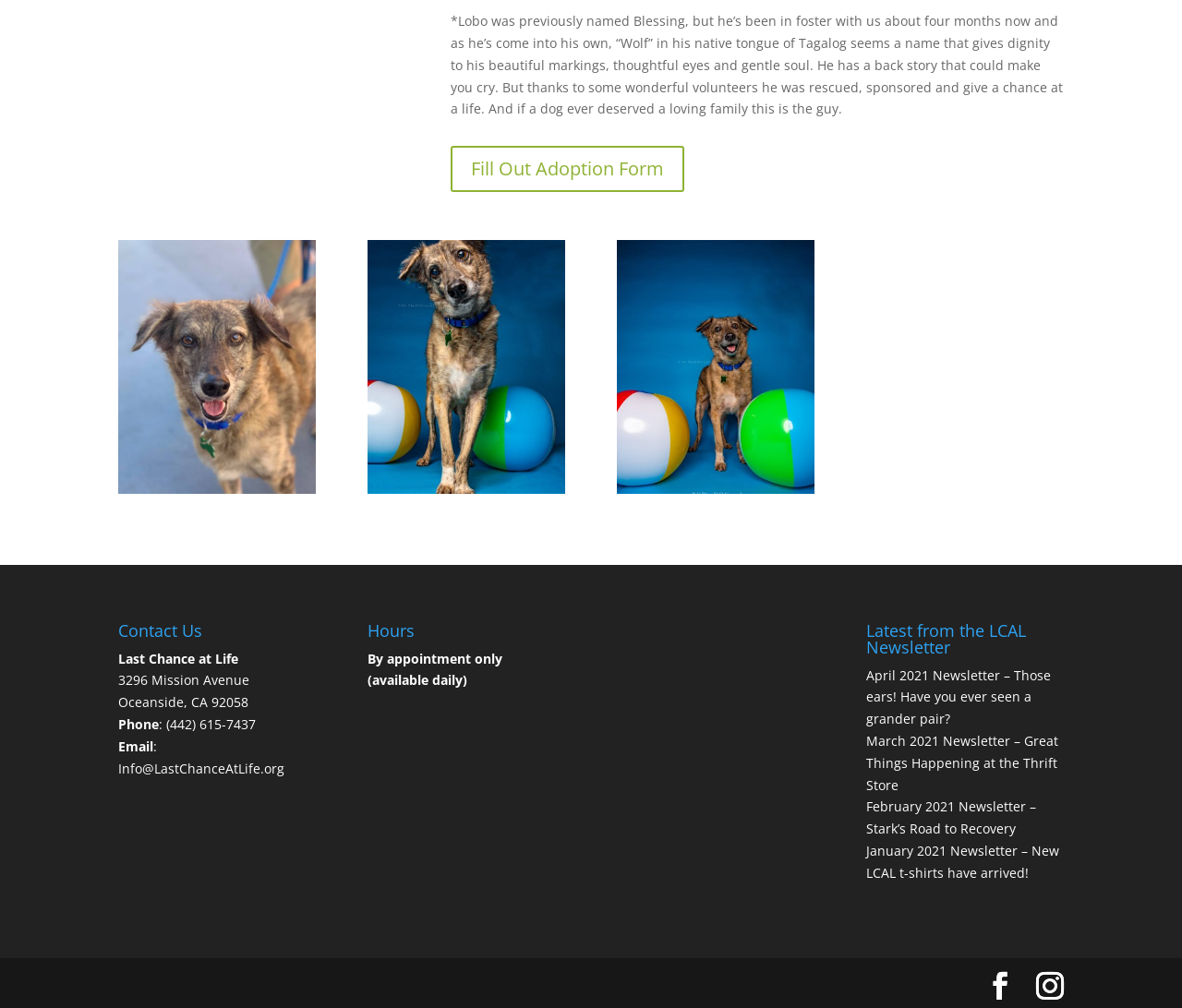Determine the bounding box coordinates (top-left x, top-left y, bottom-right x, bottom-right y) of the UI element described in the following text: Fill Out Adoption Form

[0.381, 0.145, 0.579, 0.191]